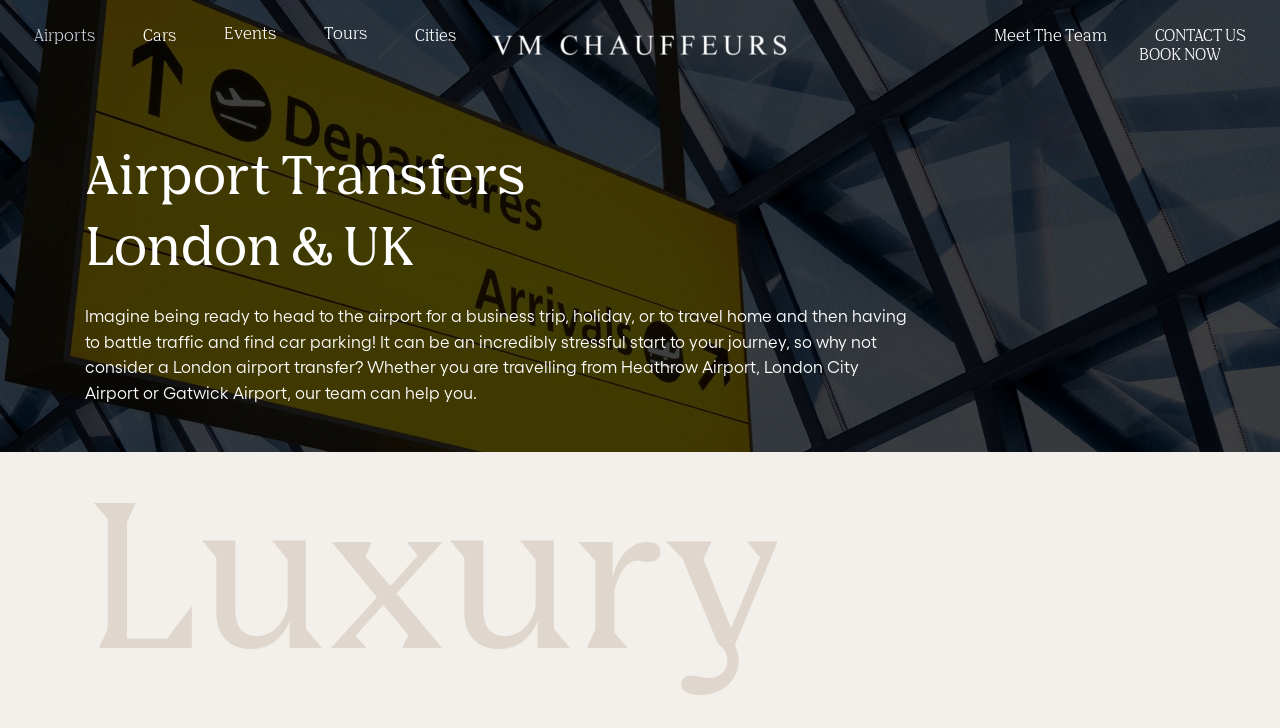What is the purpose of the service?
Based on the content of the image, thoroughly explain and answer the question.

The purpose of the service can be inferred from the text 'Imagine being ready to head to the airport for a business trip, holiday, or to travel home and then having to battle traffic and find car parking! It can be an incredibly stressful start to your journey, so why not consider a London airport transfer?' which suggests that the service is meant to provide a convenient and stress-free way to travel to the airport.